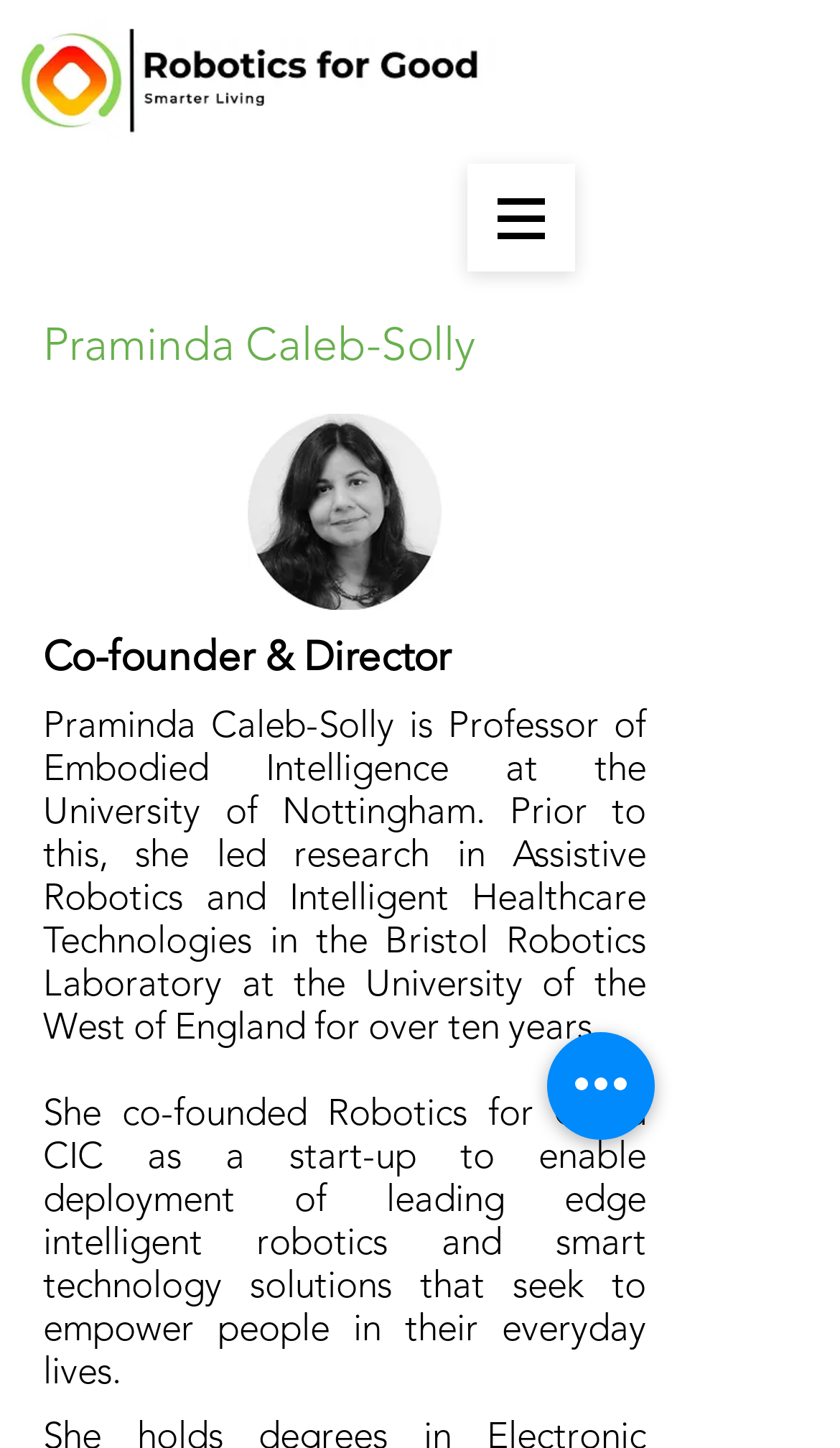Using the information in the image, give a detailed answer to the following question: What is the purpose of Robotics for Good CIC?

Based on the webpage, Robotics for Good CIC aims to enable deployment of leading edge intelligent robotics and smart technology solutions that seek to empower people in their everyday lives, as stated in the paragraph describing the organization.